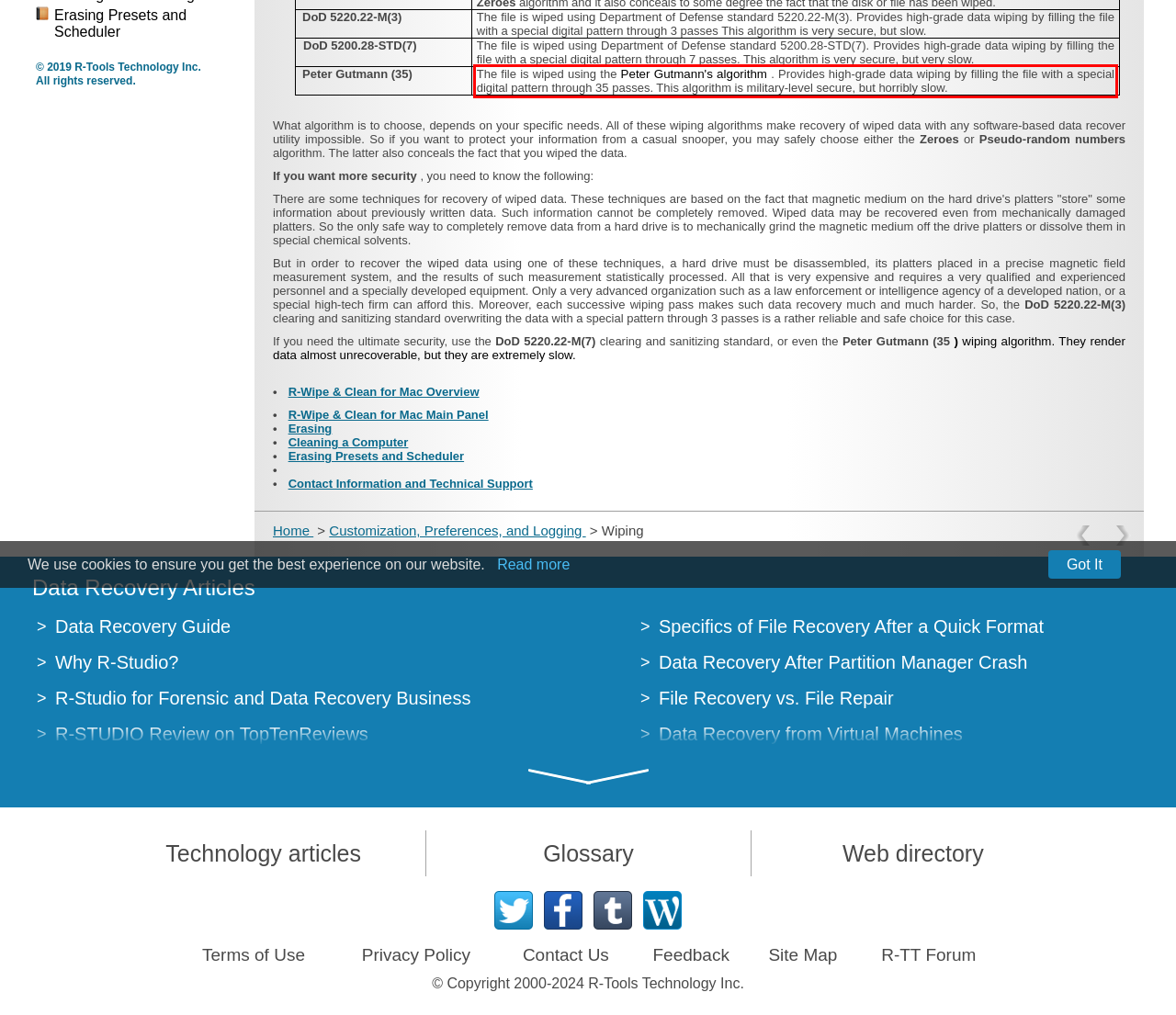Within the screenshot of the webpage, locate the red bounding box and use OCR to identify and provide the text content inside it.

The file is wiped using the Peter Gutmann's algorithm . Provides high-grade data wiping by filling the file with a special digital pattern through 35 passes. This algorithm is military-level secure, but horribly slow.